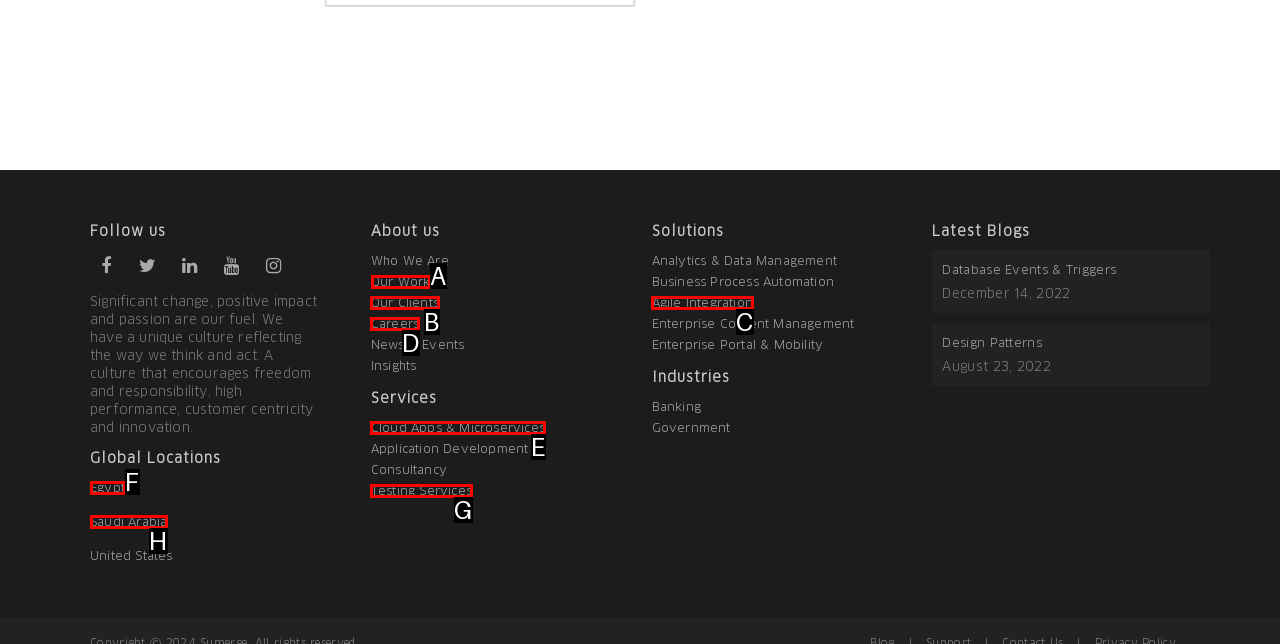Determine the right option to click to perform this task: Learn more about our work
Answer with the correct letter from the given choices directly.

A